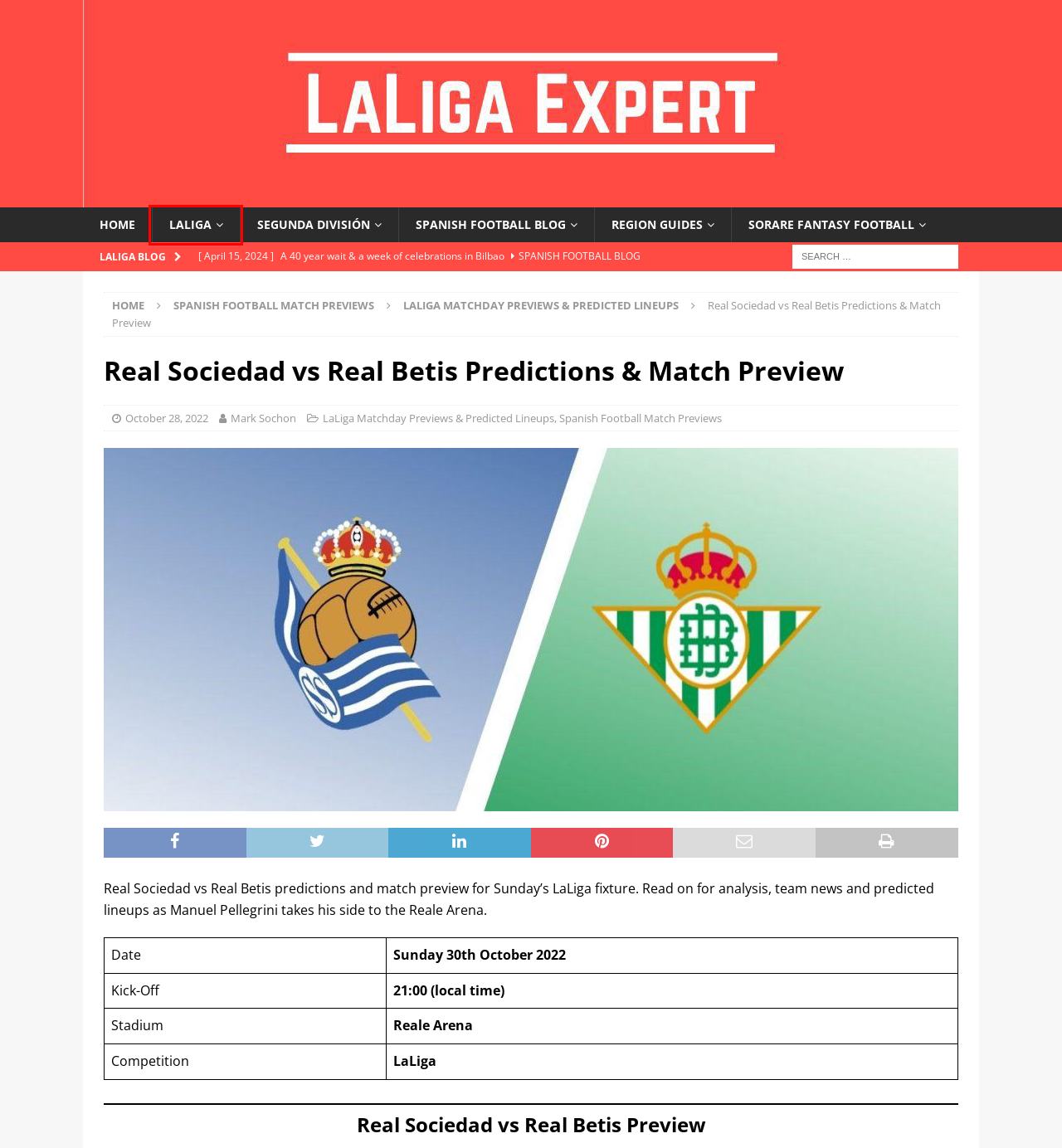A screenshot of a webpage is given, featuring a red bounding box around a UI element. Please choose the webpage description that best aligns with the new webpage after clicking the element in the bounding box. These are the descriptions:
A. Sorare Blog - Guides & Strategies from SorareLALIGA
B. Spanish Football Travel Guides - Region by Region
C. Spanish Football Writer - Mark Sochon
D. Leganes and Real Valladolid celebrate promotion as the play-offs kick off in Asturias
E. LaLiga Expert - Spanish Football in English!
F. 2023/24 Spanish Segunda División Predictions - LaLiga Expert
G. 2023/24 La Liga Predictions - LaLiga Expert
H. Real Madrid on course for one of their best ever seasons - LaLiga Expert

G